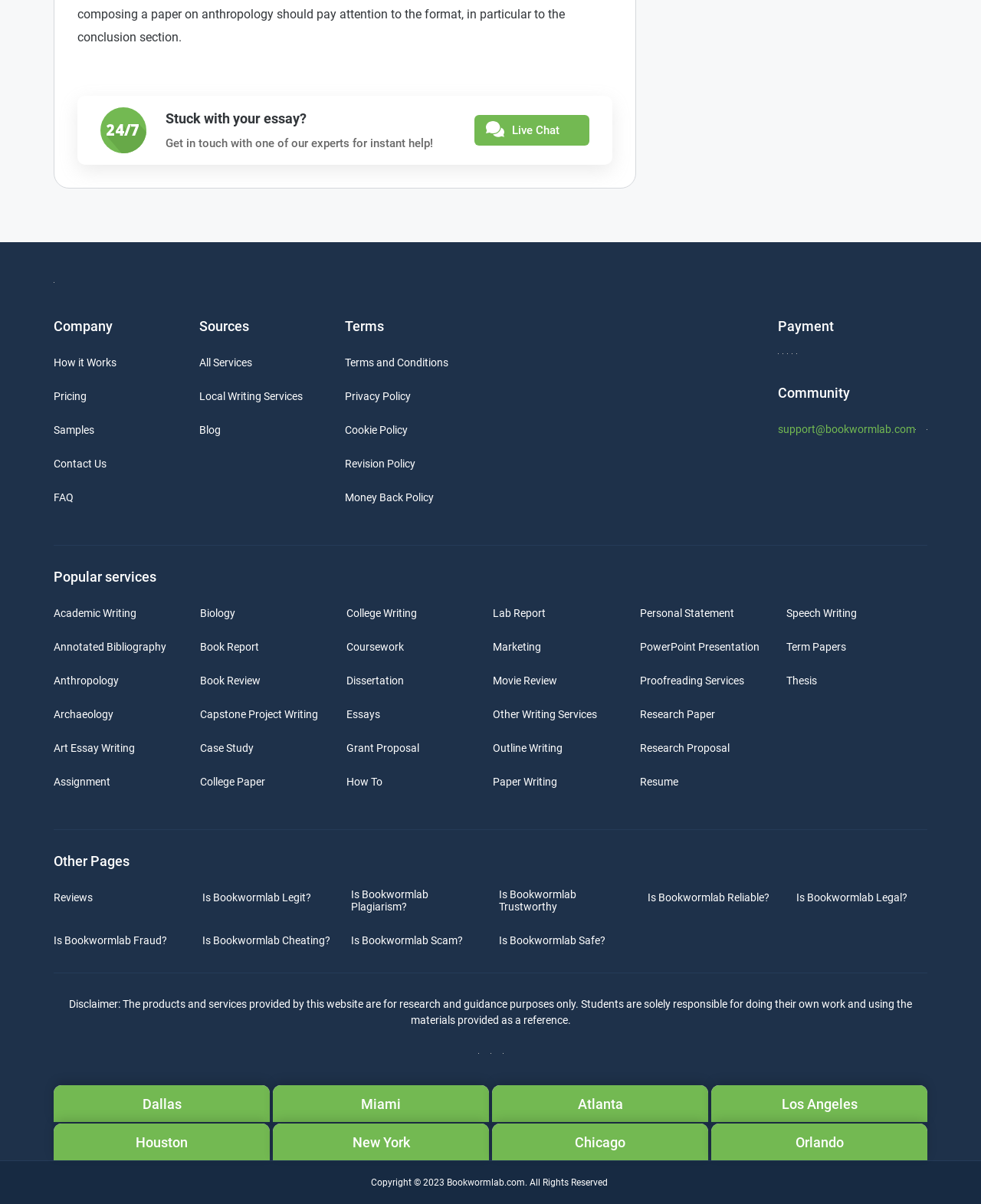Can you find the bounding box coordinates for the element to click on to achieve the instruction: "Check the pricing"?

[0.055, 0.324, 0.088, 0.334]